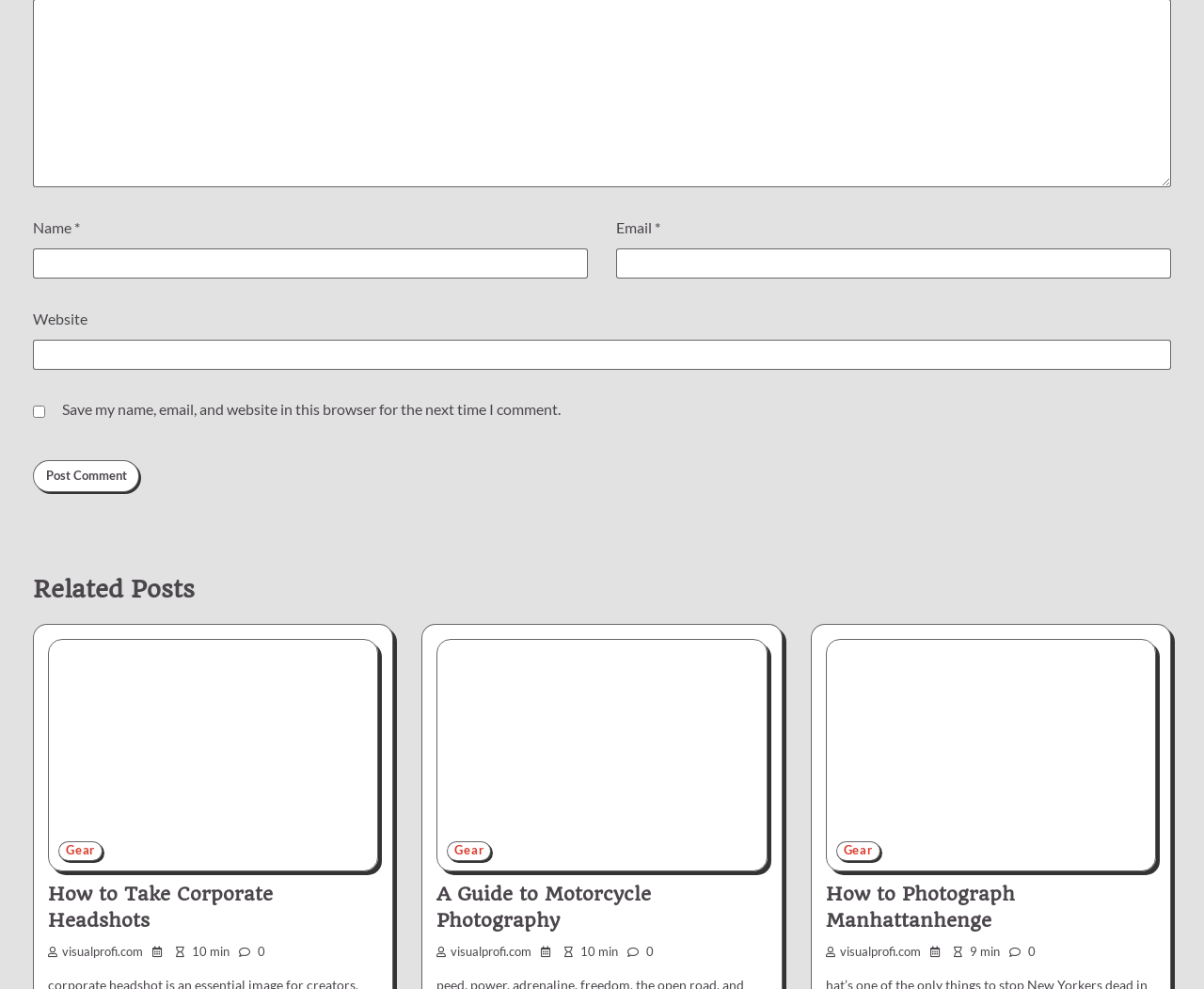Please identify the bounding box coordinates of the element I need to click to follow this instruction: "Click the A Guide to Motorcycle Photography link".

[0.363, 0.892, 0.541, 0.942]